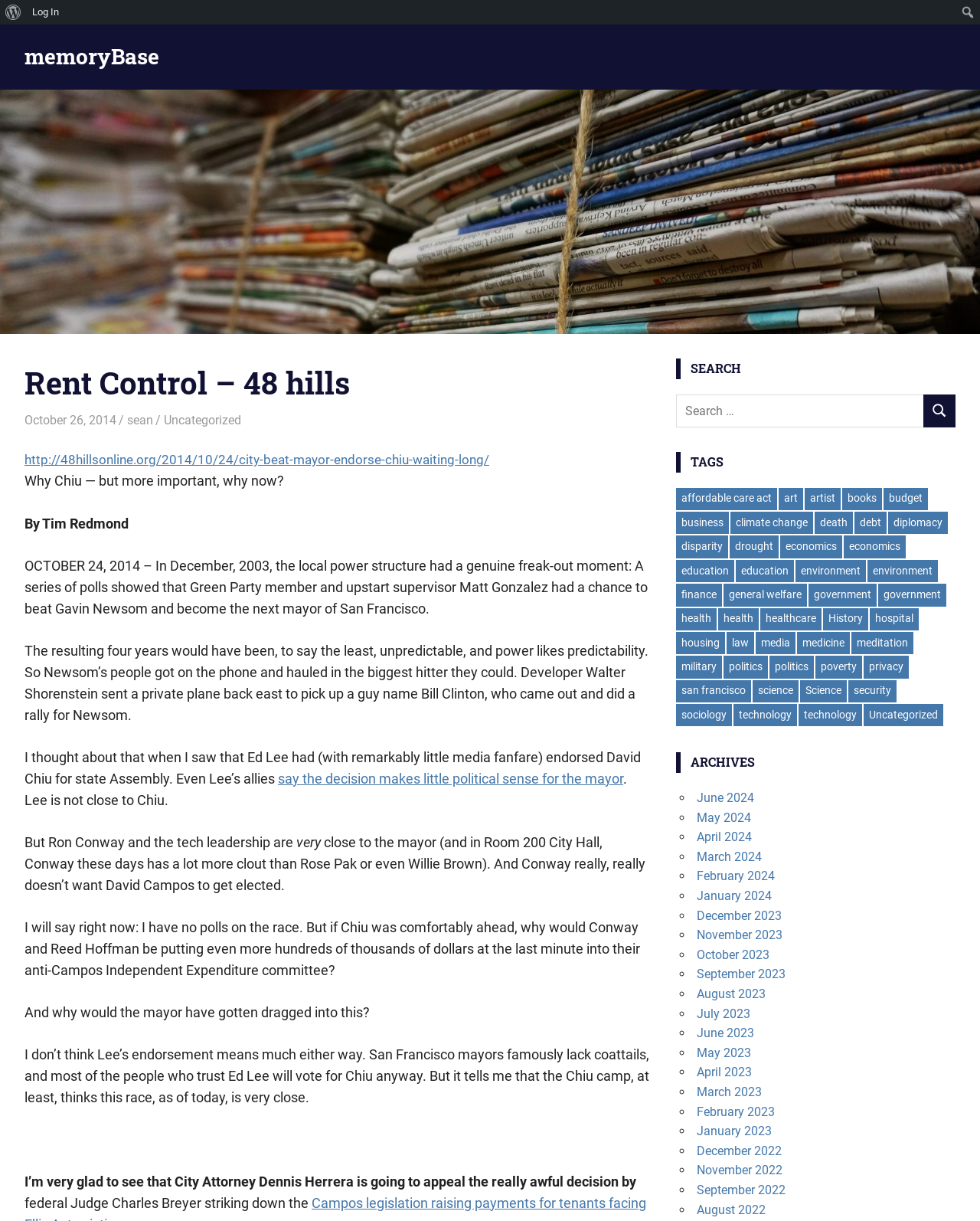Please predict the bounding box coordinates of the element's region where a click is necessary to complete the following instruction: "Check the latest news". The coordinates should be represented by four float numbers between 0 and 1, i.e., [left, top, right, bottom].

[0.025, 0.294, 0.665, 0.352]